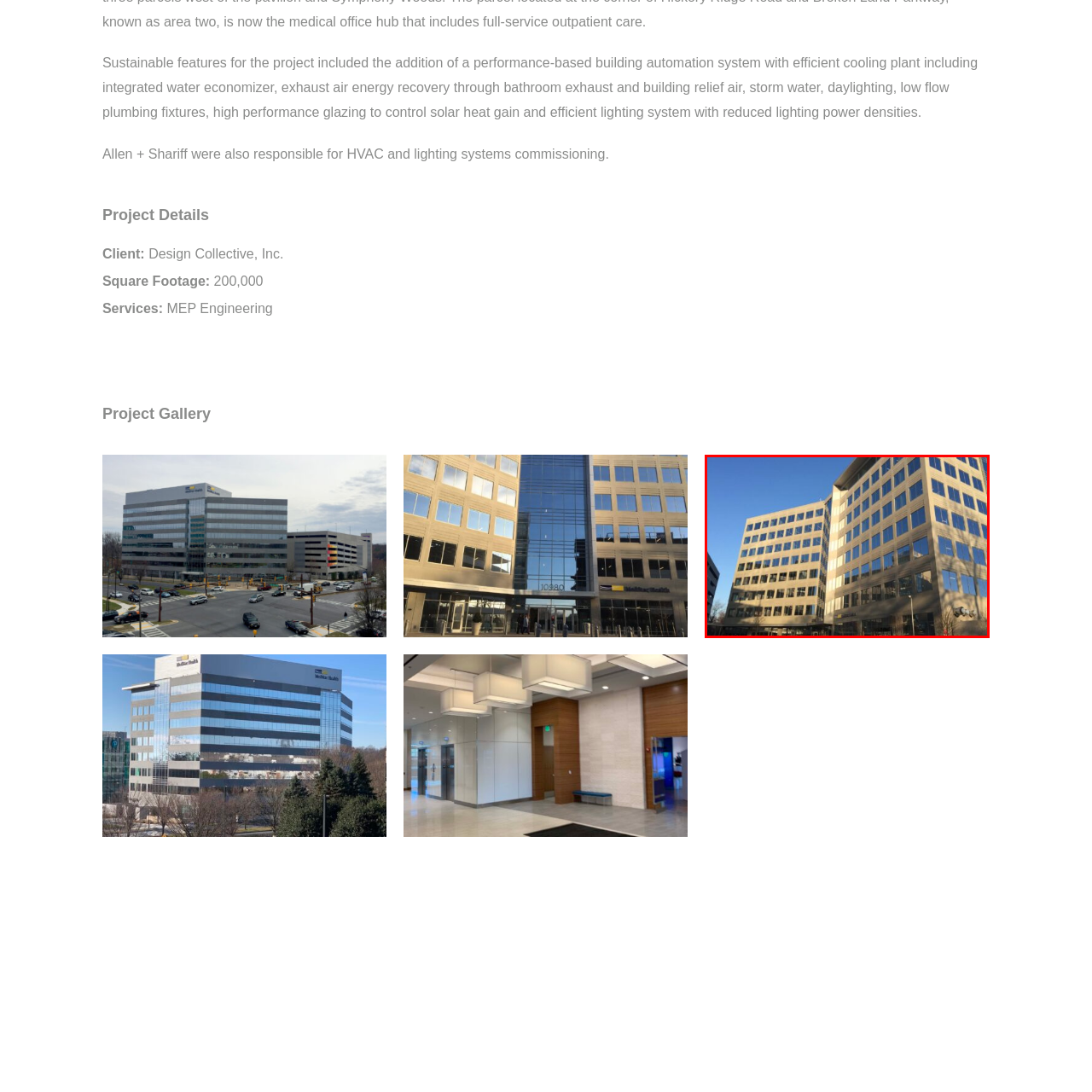Write a thorough description of the contents of the image marked by the red outline.

The image showcases a contemporary office building characterized by its modern architectural design. The structure features large, square windows with a light-colored facade, reflecting an emphasis on natural light and energy efficiency. The building is part of a larger commercial area, suggesting a functional and inviting work environment. This reflects a focus on sustainable design principles, aligning with the project's goal to incorporate features such as a performance-based building automation system, efficient heating and cooling systems, and high-performance glazing. Such elements collectively contribute to the building's sustainability, making it a notable example of modern MEP engineering solutions. The clear blue sky in the background enhances the aesthetic appeal of the structure, highlighting its prominence in the landscape.